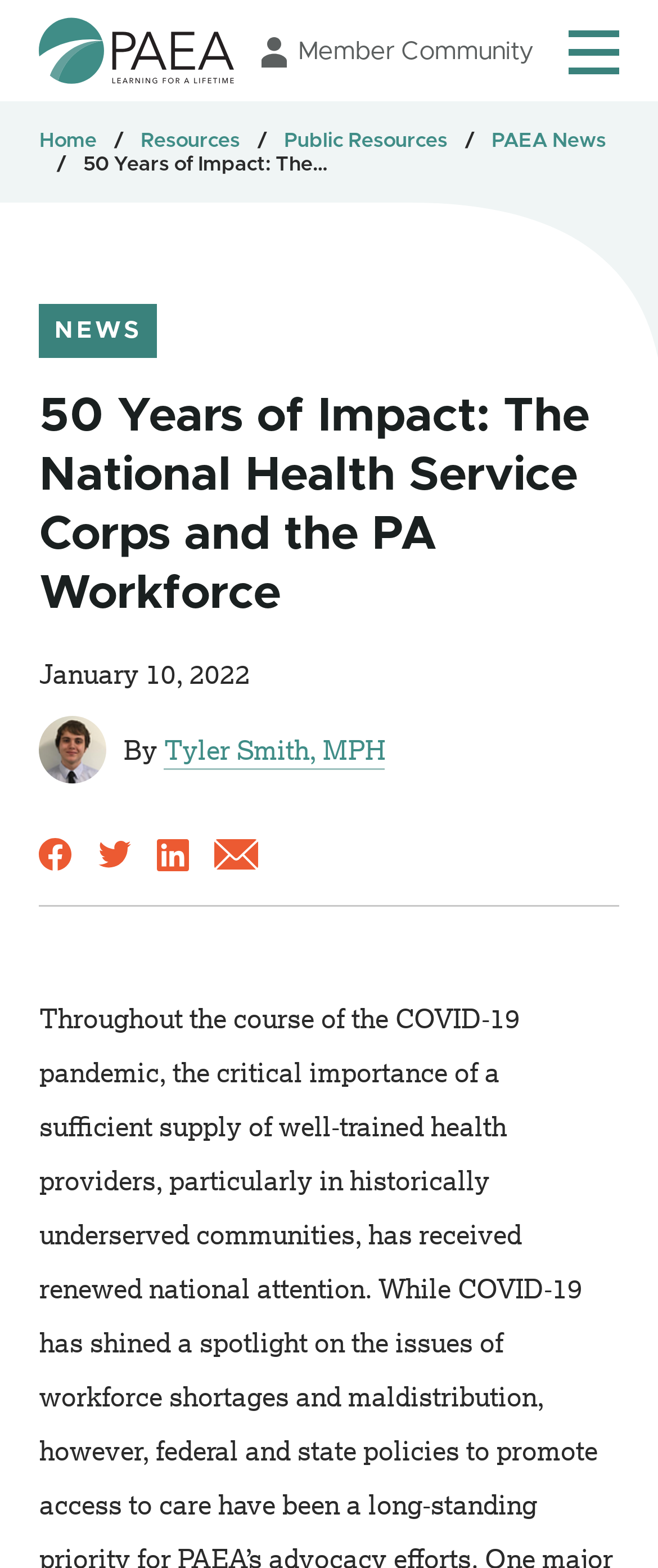Provide a short answer using a single word or phrase for the following question: 
What is the name of the organization?

PAEA